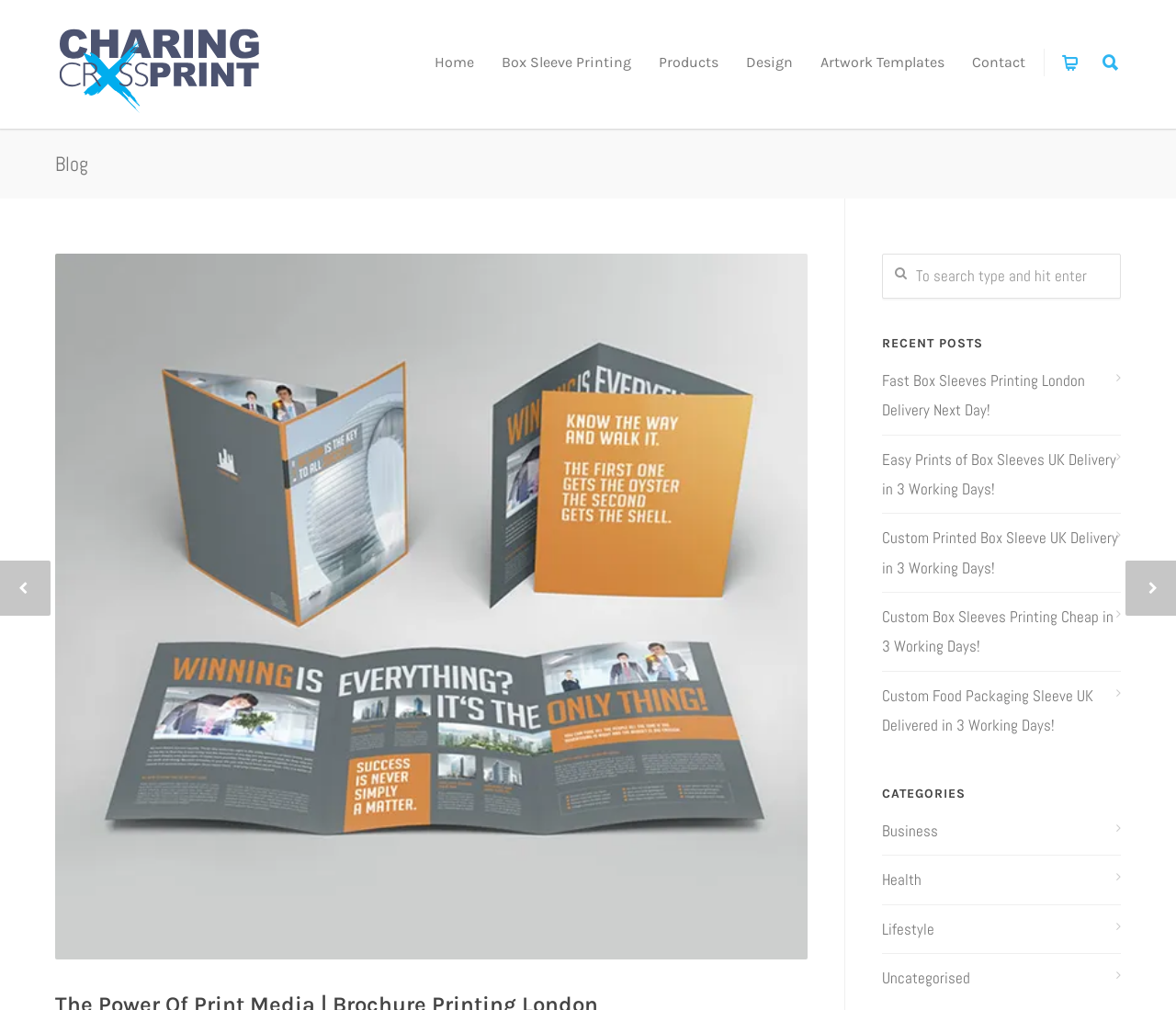Please specify the coordinates of the bounding box for the element that should be clicked to carry out this instruction: "Search for something". The coordinates must be four float numbers between 0 and 1, formatted as [left, top, right, bottom].

[0.75, 0.251, 0.953, 0.296]